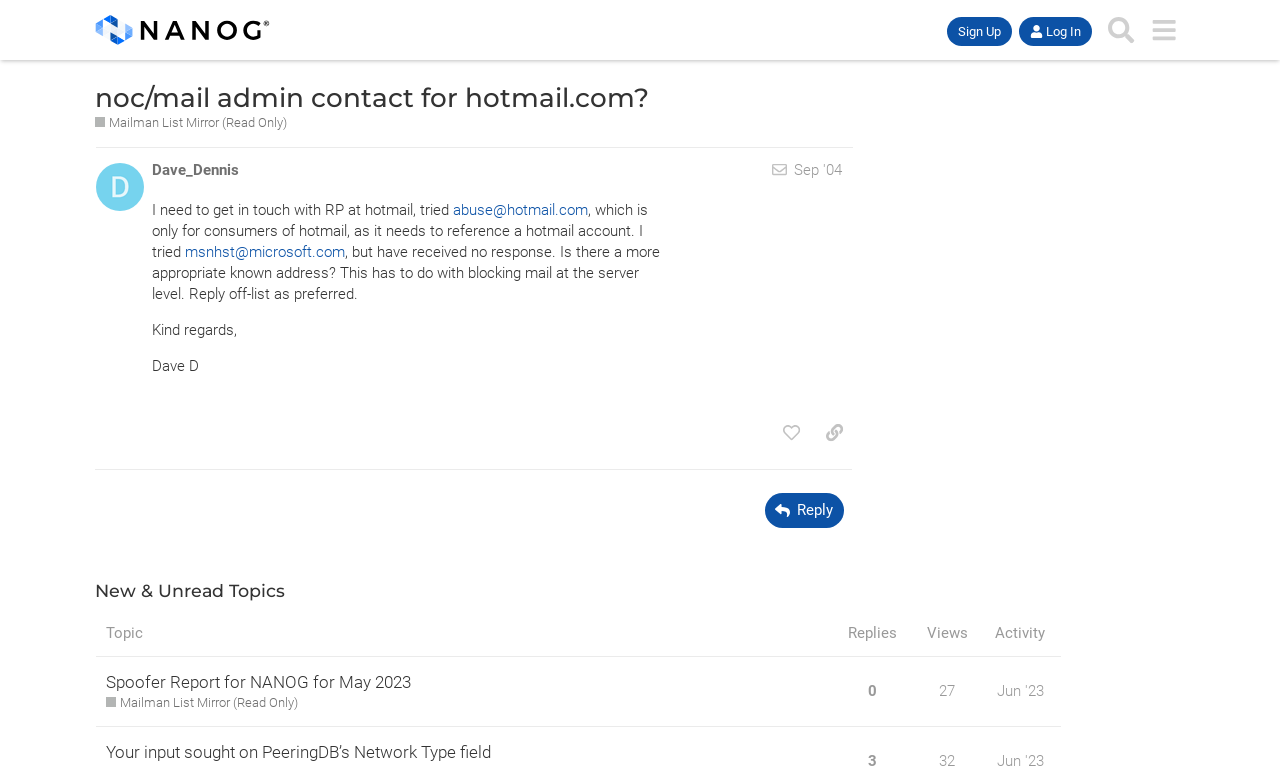Who is the author of the post 'I need to get in touch with RP at hotmail...'?
From the details in the image, provide a complete and detailed answer to the question.

The author of the post can be found at the bottom of the post, where it says 'Kind regards, Dave D'.